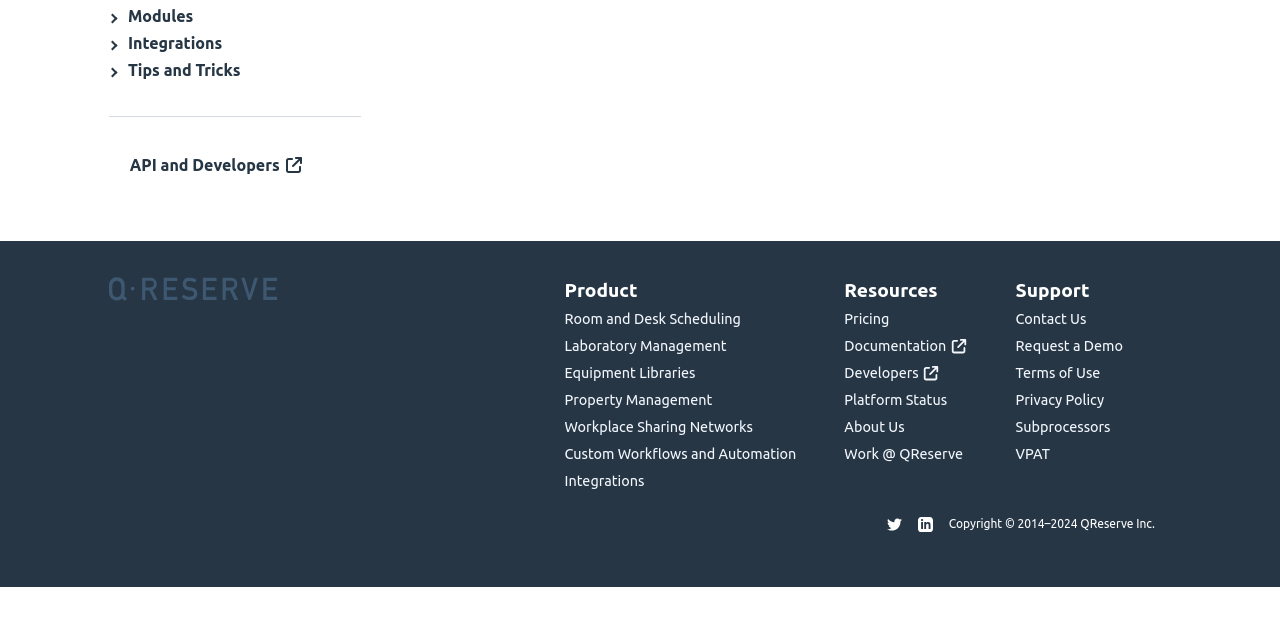Based on the element description: "Terms of Use", identify the bounding box coordinates for this UI element. The coordinates must be four float numbers between 0 and 1, listed as [left, top, right, bottom].

[0.793, 0.57, 0.86, 0.595]